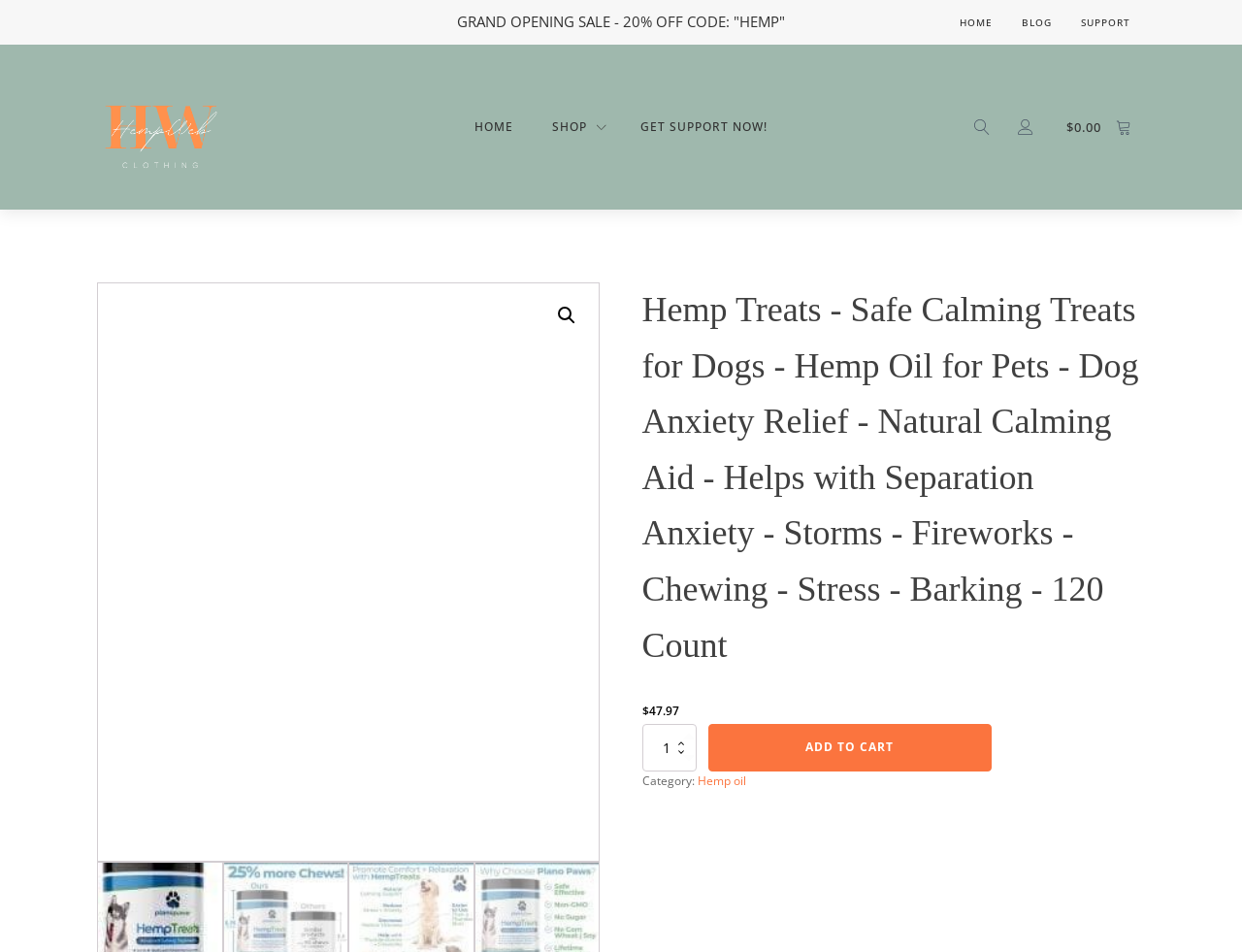Find the bounding box coordinates for the area that should be clicked to accomplish the instruction: "Click on the 'HOME' link".

[0.761, 0.0, 0.811, 0.047]